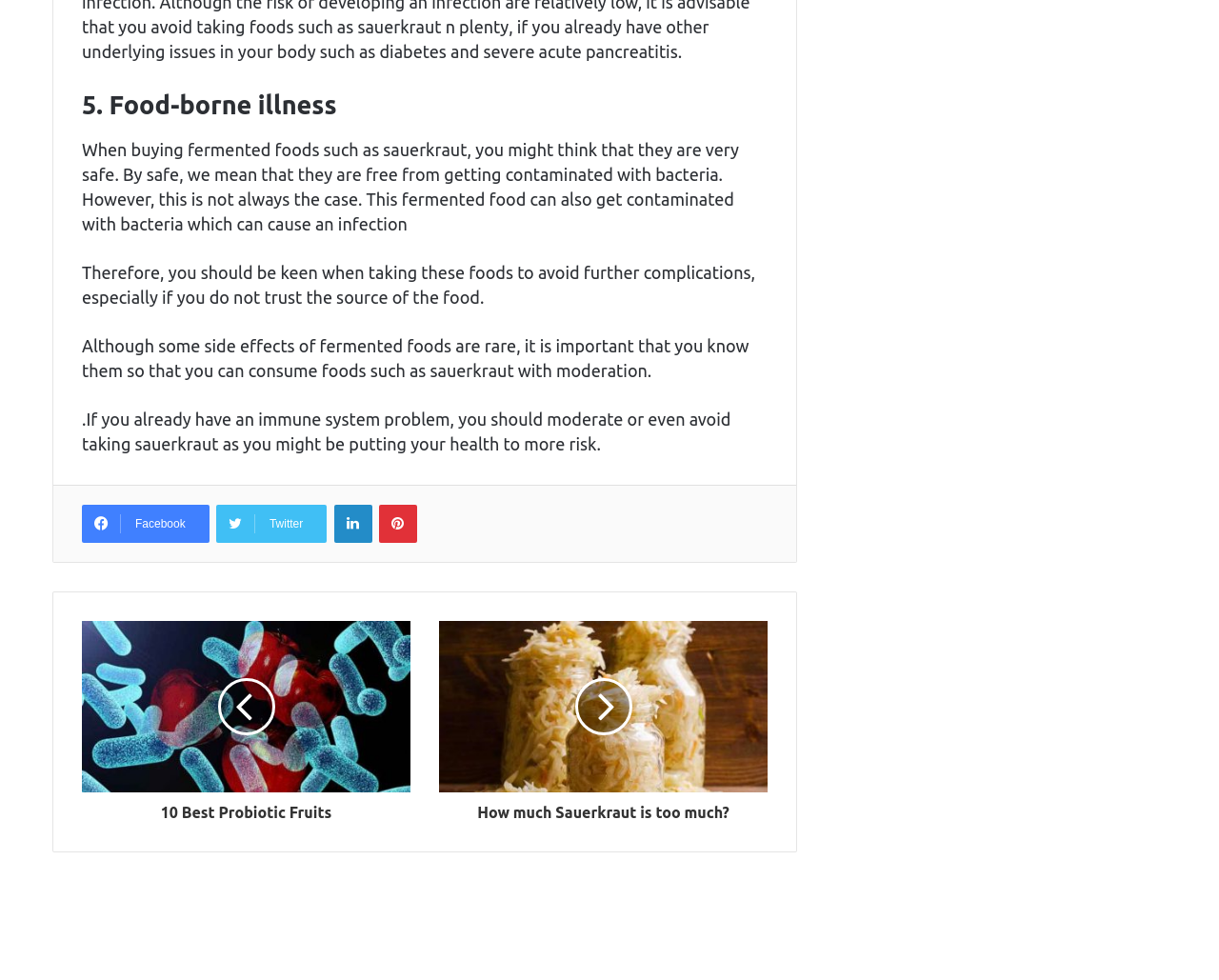What social media platforms are mentioned?
Can you give a detailed and elaborate answer to the question?

The webpage has links to social media platforms, which are Facebook, Twitter, LinkedIn, and Pinterest, as indicated by the icons and text.